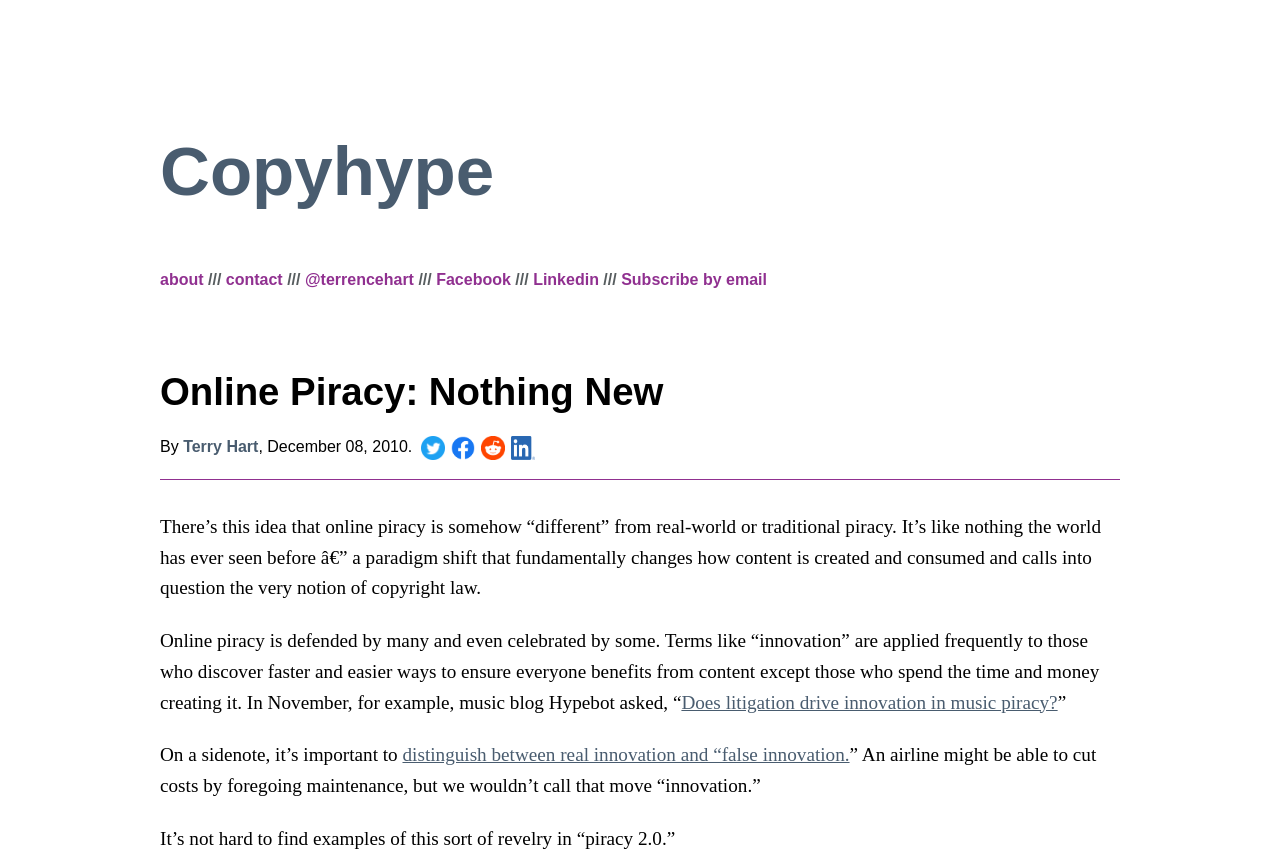What is the author of the article?
Observe the image and answer the question with a one-word or short phrase response.

Terry Hart